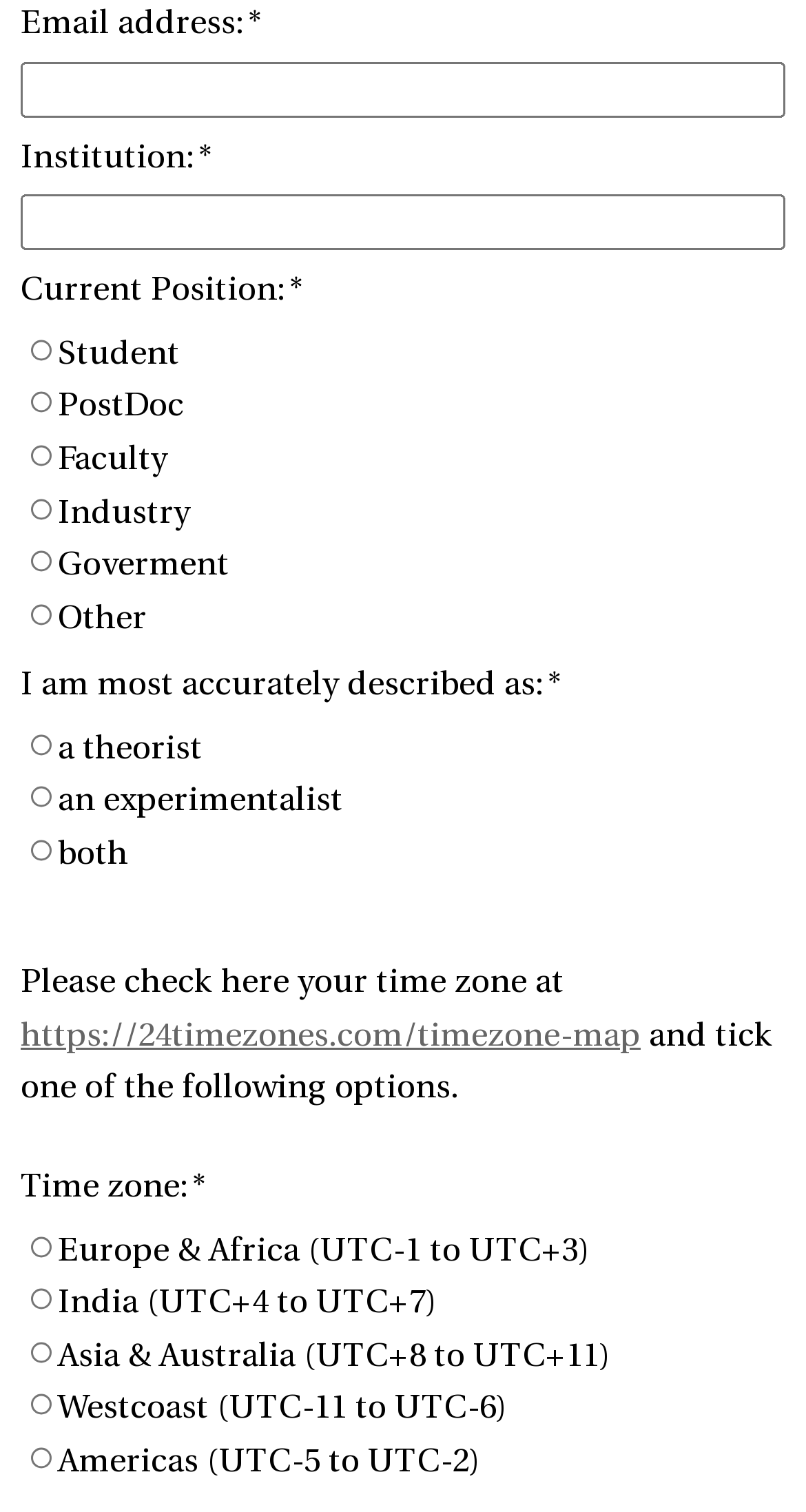What symbol is used to indicate required fields?
Using the image as a reference, answer with just one word or a short phrase.

*